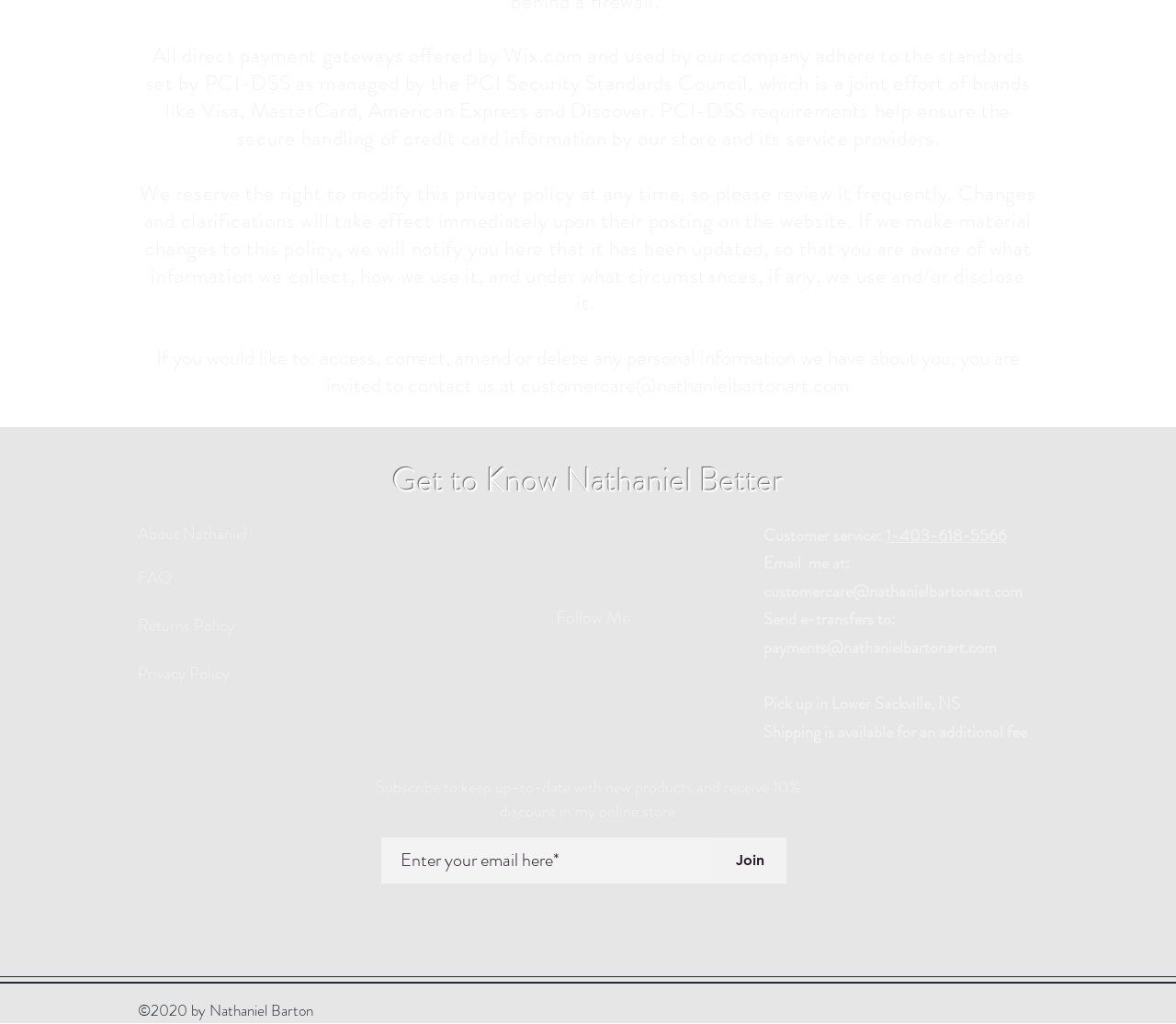What is the benefit of subscribing to the newsletter?
Using the information presented in the image, please offer a detailed response to the question.

I found the benefit of subscribing to the newsletter by reading the text in the 'Subscribe' section, which says that subscribers will receive a 10% discount in the online store.